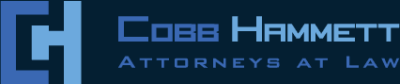What is the purpose of the tagline?
Can you offer a detailed and complete answer to this question?

The tagline 'Attorneys at Law' is slightly smaller and underscores the legal services offered by the firm, conveying a sense of authority and reliability, essential for a law firm.